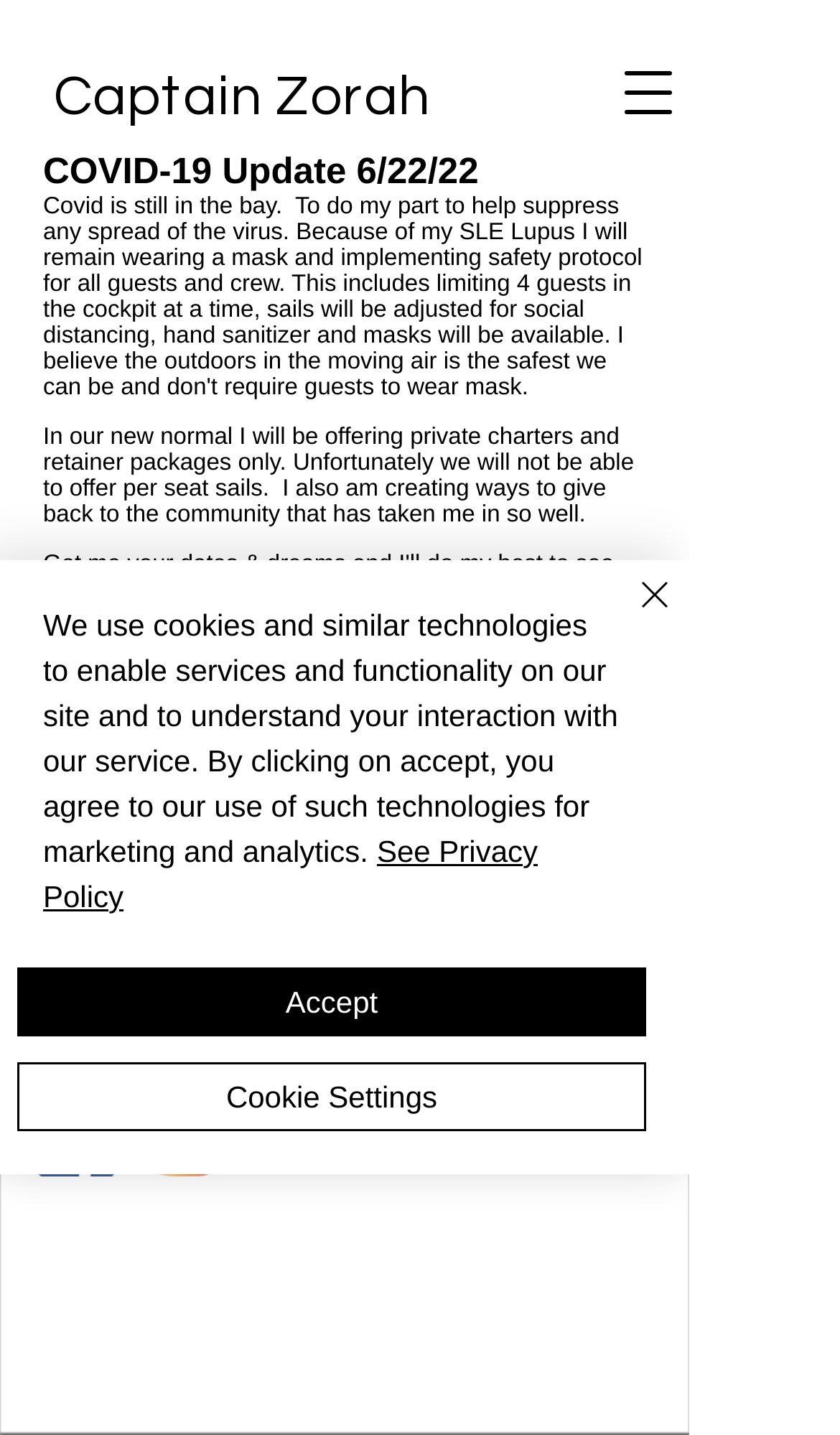Highlight the bounding box coordinates of the element that should be clicked to carry out the following instruction: "Click Facebook Social Icon". The coordinates must be given as four float numbers ranging from 0 to 1, i.e., [left, top, right, bottom].

[0.046, 0.768, 0.136, 0.82]